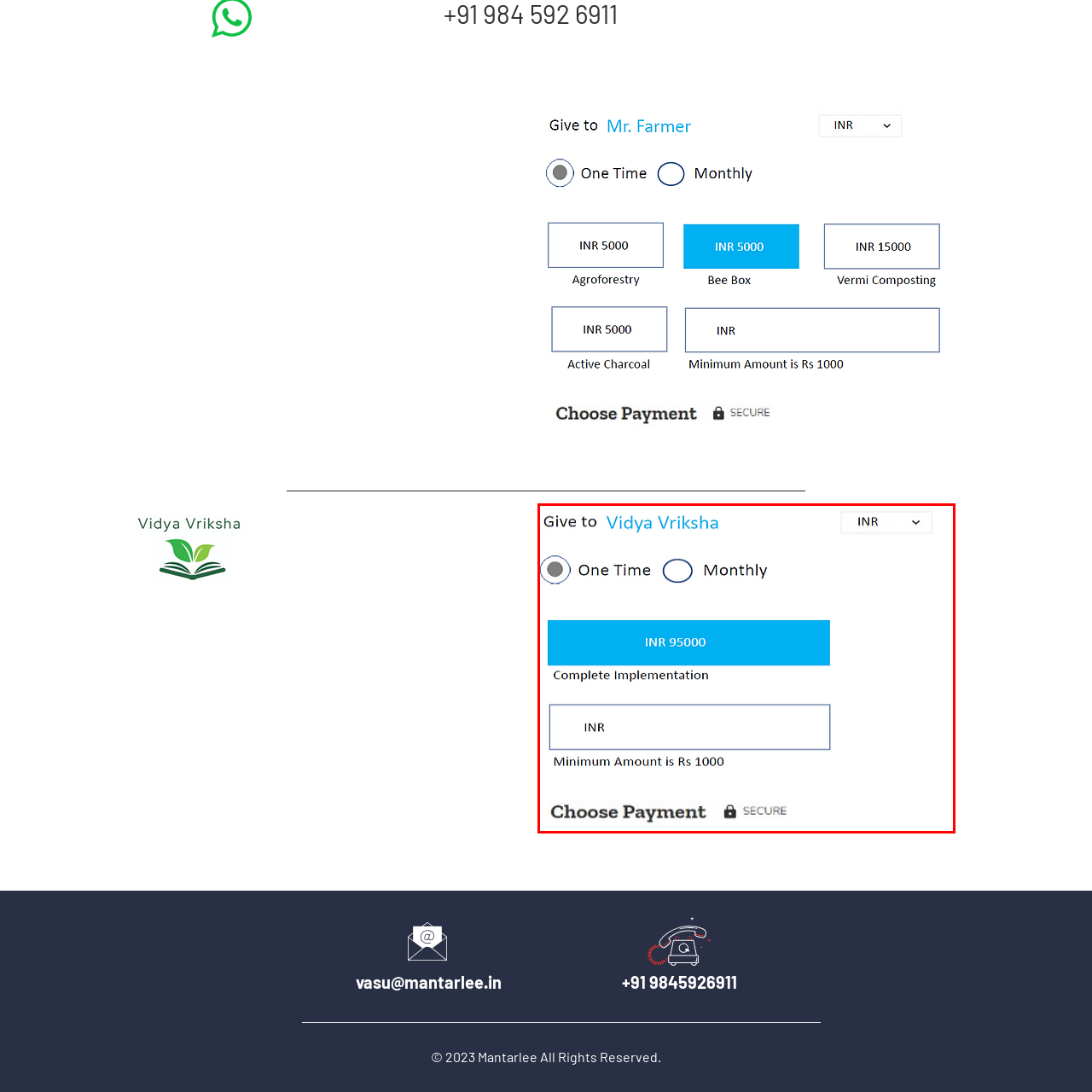Observe the image enclosed by the red rectangle, What is the purpose of the 'Complete Implementation' field?
 Give a single word or phrase as your answer.

To indicate the goal for the specified donation